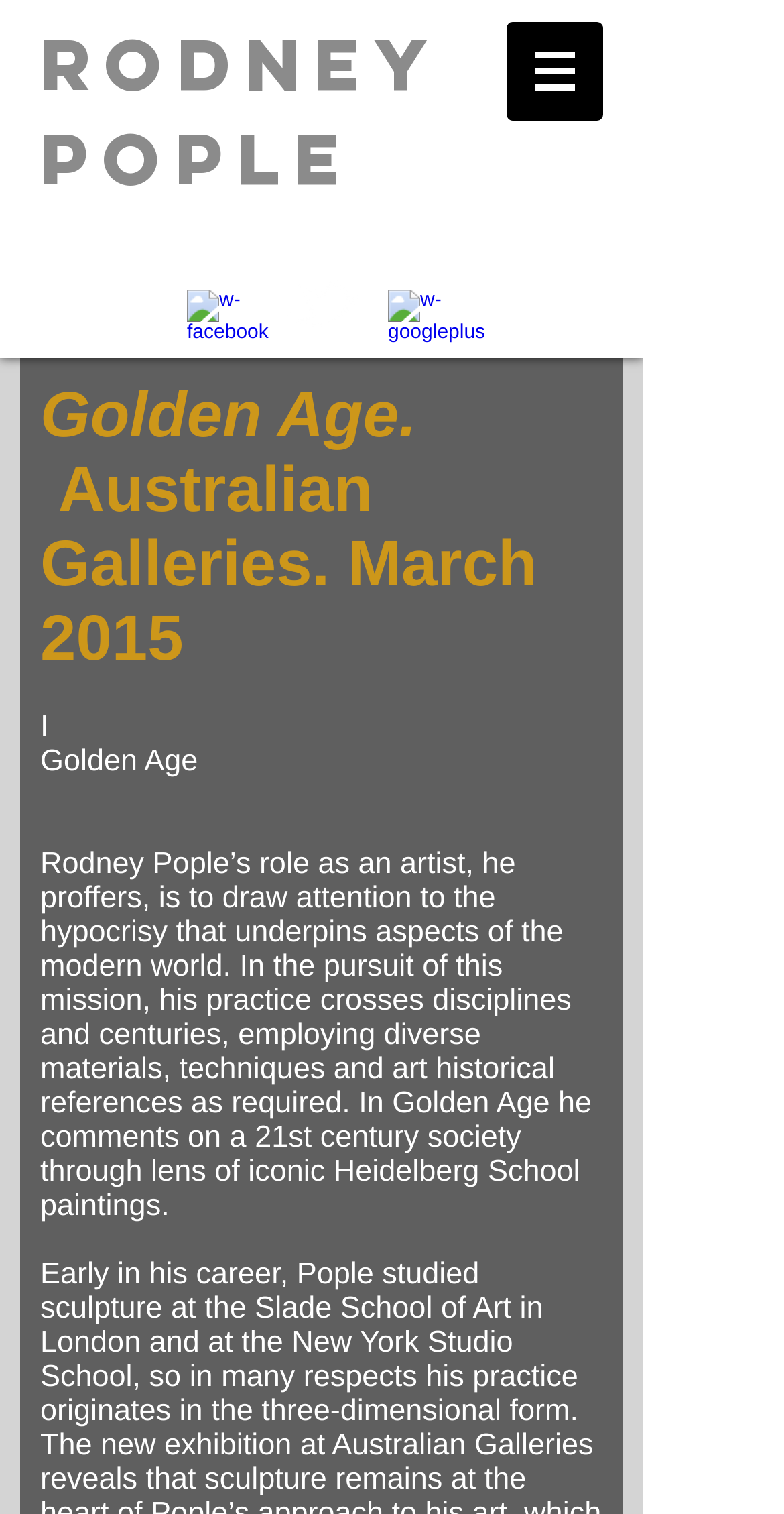Construct a comprehensive caption that outlines the webpage's structure and content.

The webpage appears to be an essay or article about an artist, Rodney Pople, and his work, "Golden Age". At the top of the page, there is a heading with the artist's name, "RODNEY POPLE", followed by a navigation menu labeled "Site" with a dropdown button. To the left of the navigation menu, there is a social bar with three links to social media platforms, Facebook, Twitter, and Google Plus, each represented by an icon.

Below the social bar, there are two headings, "Golden Age." and "Australian Galleries. March 2015", which seem to be the title and subtitle of the essay. The main content of the essay starts with a single letter "I" followed by a paragraph of text that describes Rodney Pople's role as an artist and his practice. The text explains how he uses diverse materials and techniques to comment on 21st-century society through the lens of iconic Heidelberg School paintings.